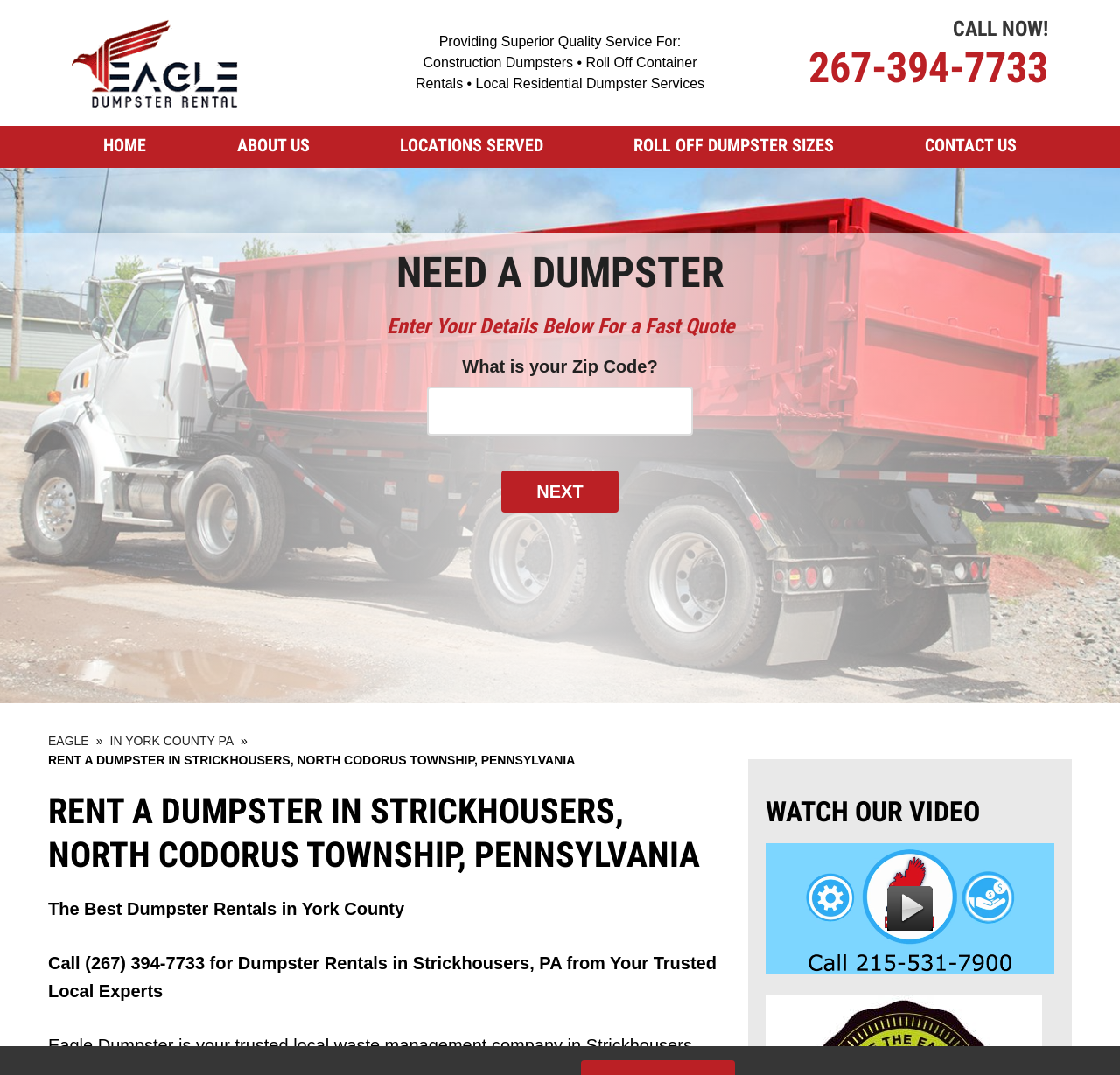Find and specify the bounding box coordinates that correspond to the clickable region for the instruction: "Click the 'NEXT' button".

[0.479, 0.448, 0.521, 0.466]